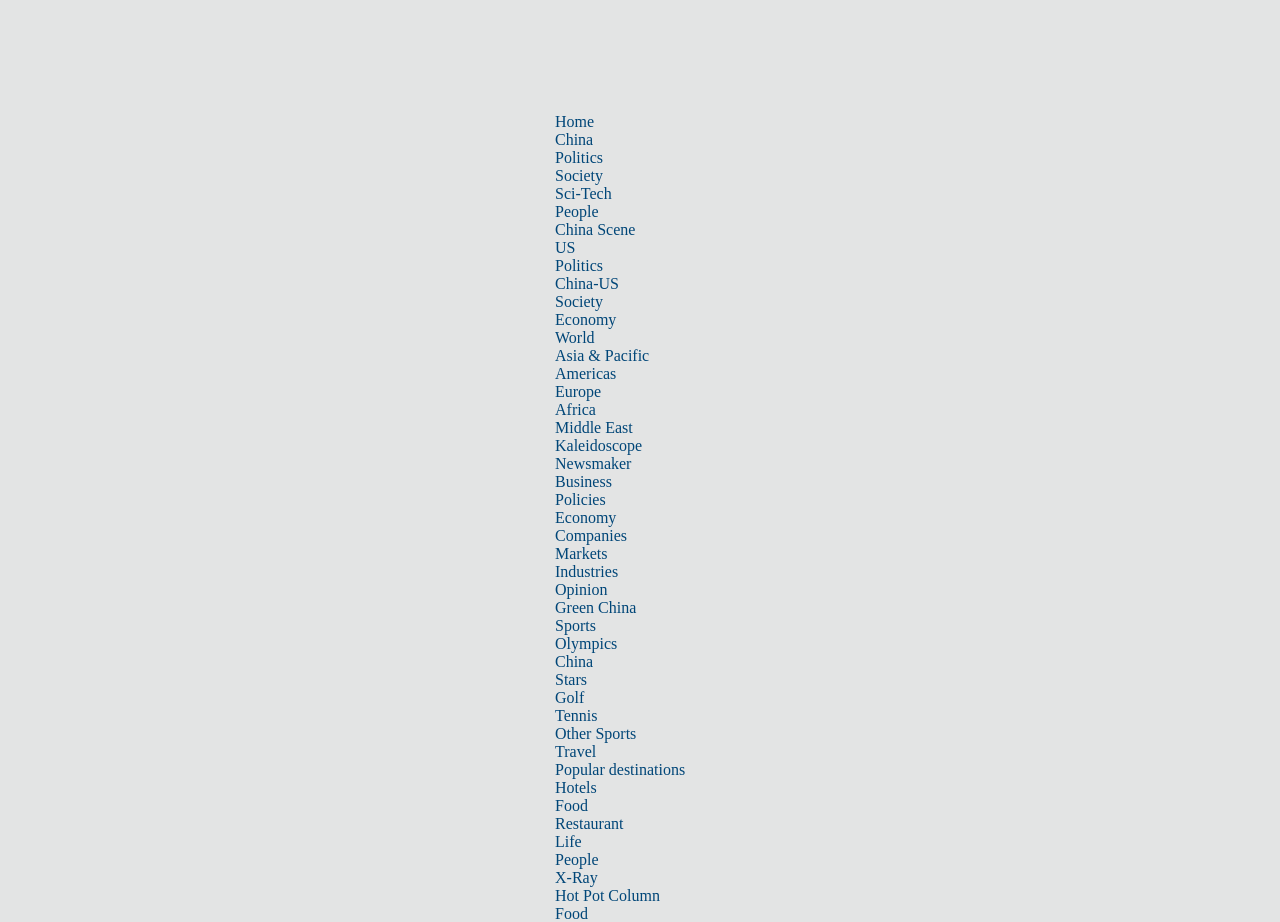What is the first link in the 'Life' category?
Based on the visual content, answer with a single word or a brief phrase.

People